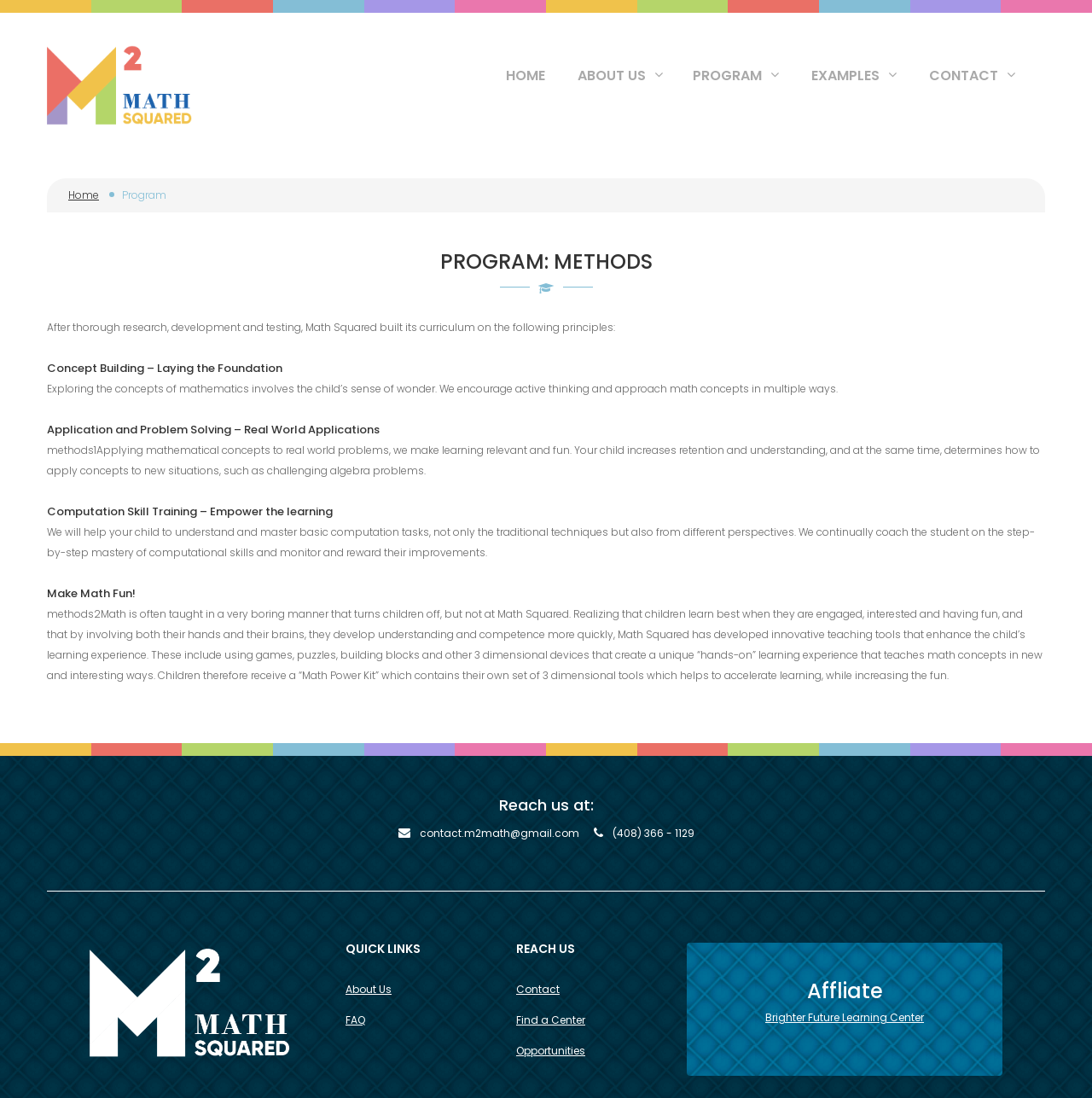Locate the bounding box for the described UI element: "Find a Center". Ensure the coordinates are four float numbers between 0 and 1, formatted as [left, top, right, bottom].

[0.473, 0.922, 0.536, 0.936]